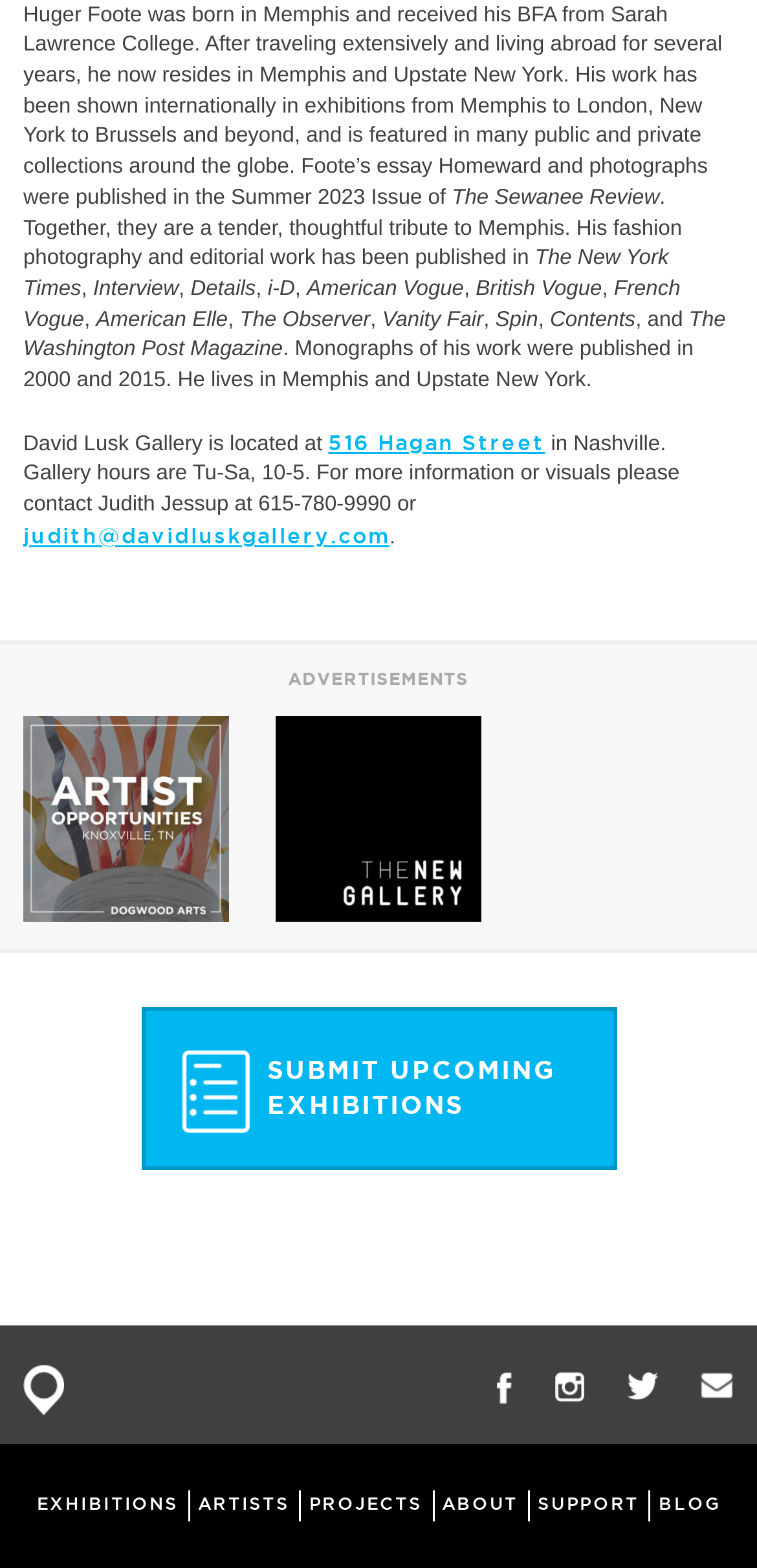What is the name of the gallery where Huger Foote's work is exhibited?
Give a thorough and detailed response to the question.

The webpage mentions that 'David Lusk Gallery is located at 516 Hagan Street in Nashville.' Therefore, the name of the gallery where Huger Foote's work is exhibited is David Lusk Gallery.